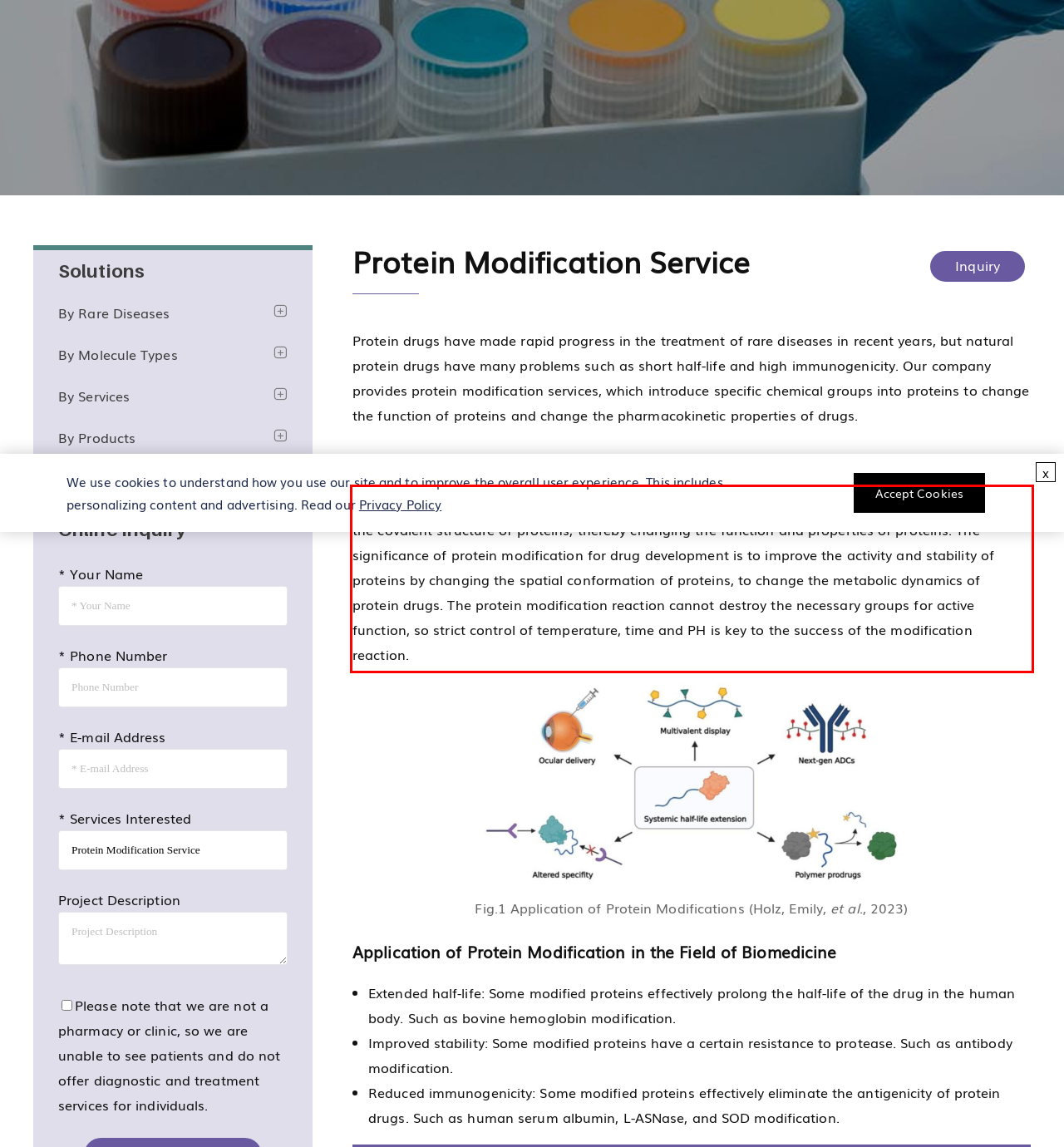You have a screenshot of a webpage with a UI element highlighted by a red bounding box. Use OCR to obtain the text within this highlighted area.

Protein chemical modification refers to in vitro through the introduction of chemical groups to change the covalent structure of proteins, thereby changing the function and properties of proteins. The significance of protein modification for drug development is to improve the activity and stability of proteins by changing the spatial conformation of proteins, to change the metabolic dynamics of protein drugs. The protein modification reaction cannot destroy the necessary groups for active function, so strict control of temperature, time and PH is key to the success of the modification reaction.